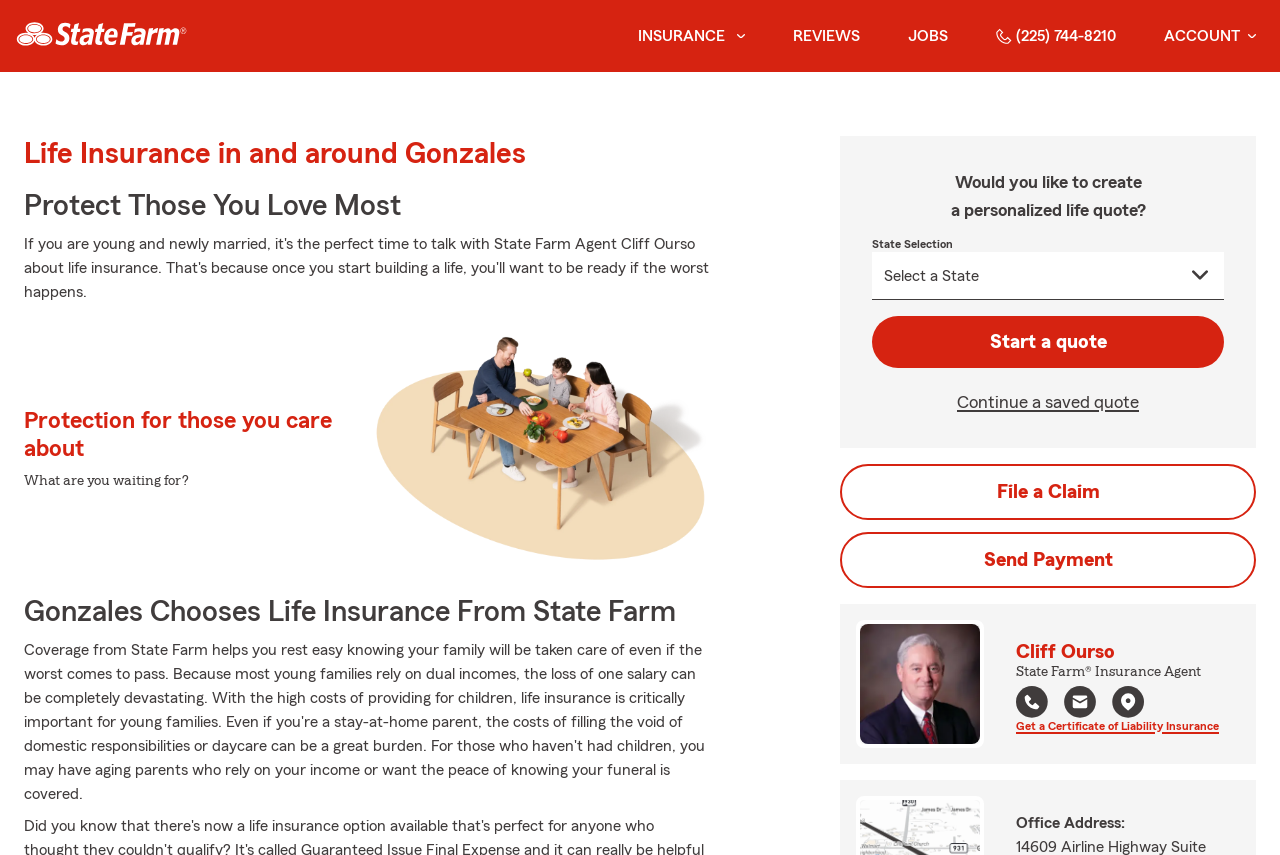Determine the bounding box of the UI component based on this description: "Continue a saved quote". The bounding box coordinates should be four float values between 0 and 1, i.e., [left, top, right, bottom].

[0.748, 0.454, 0.89, 0.487]